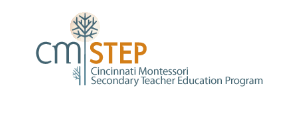Give a thorough explanation of the elements present in the image.

The image features the logo of the Cincinnati Montessori Secondary Teacher Education Program, commonly referred to as CMSTEP. The logo prominently displays the word "cm" in a sleek, modern typeface, emphasizing the letter "m" with a stylized tree motif, symbolizing growth and education. The word "STEP" is highlighted in a bold orange color, conveying energy and enthusiasm for teaching. Beneath the main logo, the full name of the program is written: "Cincinnati Montessori Secondary Teacher Education Program," indicating the institution’s commitment to Montessori principles in teacher training at the secondary level. The design combines a contemporary aesthetic with elements that reflect the values of Montessori education.